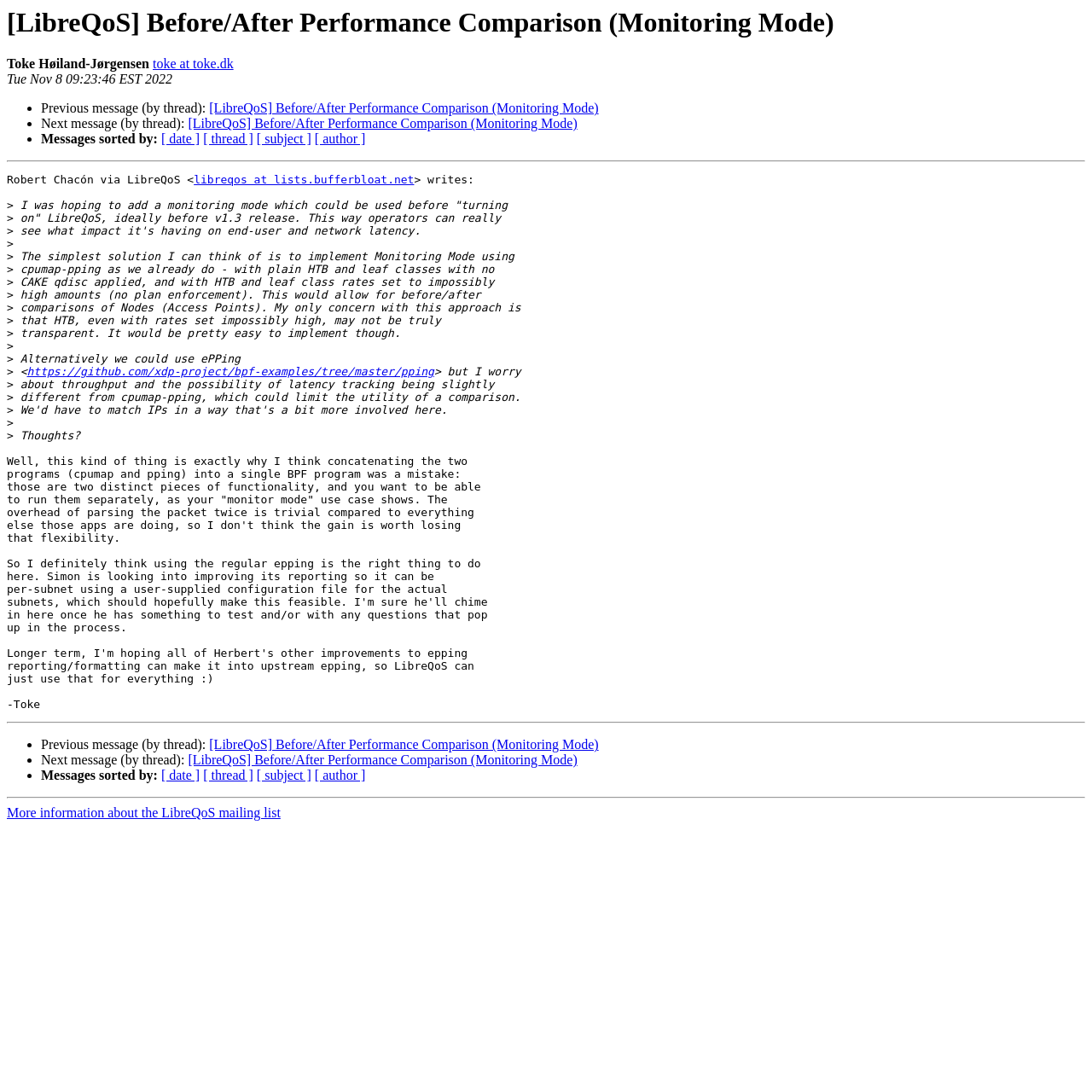Identify the bounding box coordinates of the region that needs to be clicked to carry out this instruction: "View more information about the LibreQoS mailing list". Provide these coordinates as four float numbers ranging from 0 to 1, i.e., [left, top, right, bottom].

[0.006, 0.738, 0.257, 0.751]